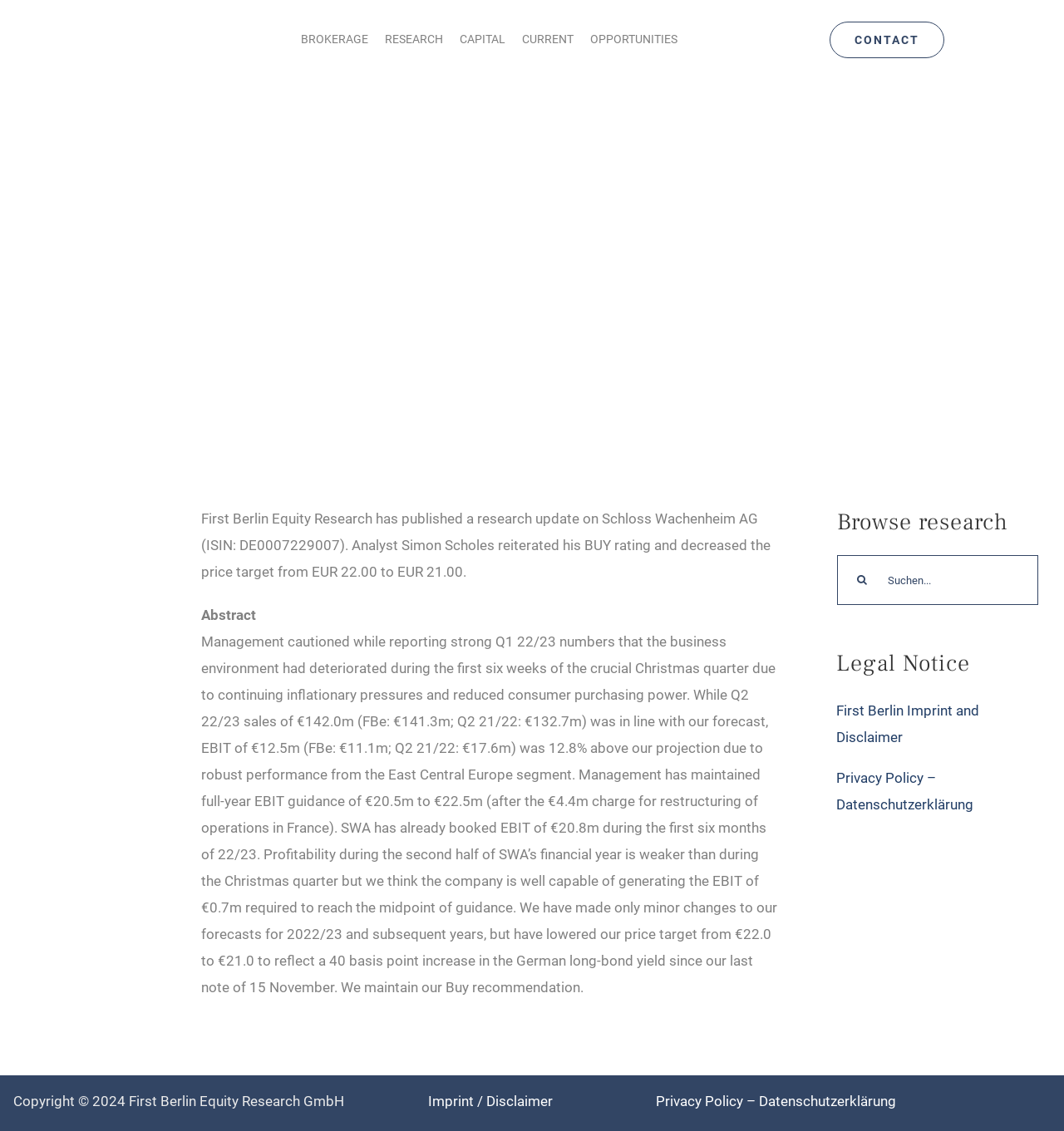Find and generate the main title of the webpage.

First Berlin – Schloss Wachenheim AG Research Update (27/02/2023)